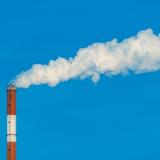What is billowing from the top of the smokestack?
Using the image as a reference, deliver a detailed and thorough answer to the question.

The caption states that thick white smoke billows from the top of the smokestack, contrasting sharply against the clear sky, which implies that the smoke is the main element emanating from the top of the smokestack.